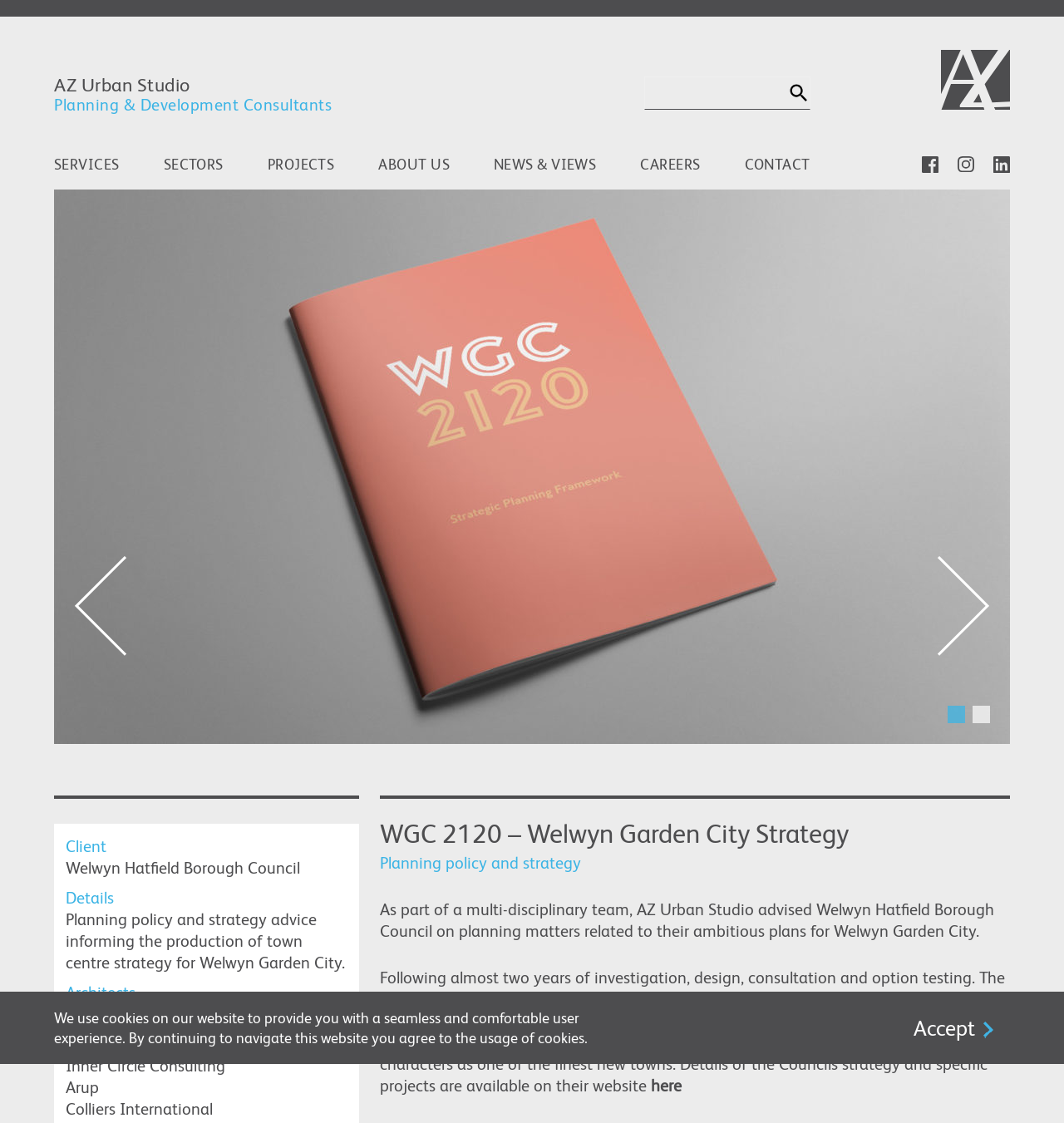How many architects are mentioned?
Provide an in-depth and detailed explanation in response to the question.

The number of architects mentioned can be found by looking at the heading 'Architects' and its corresponding StaticText element which mentions 'Allies and Morrison Architects', indicating that only one architect is mentioned.